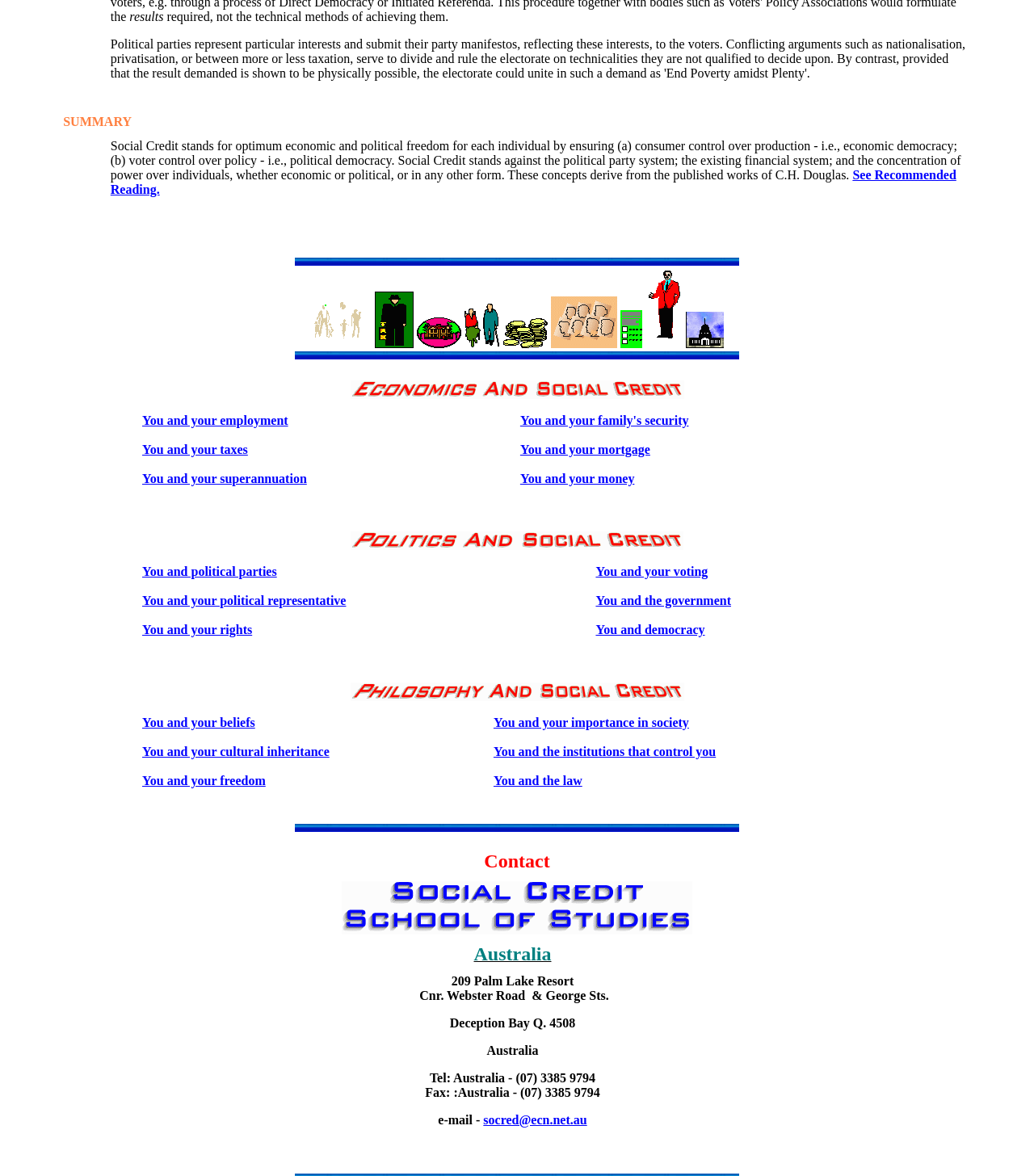Find the bounding box coordinates for the element that must be clicked to complete the instruction: "View the image on the left side". The coordinates should be four float numbers between 0 and 1, indicated as [left, top, right, bottom].

[0.285, 0.219, 0.715, 0.226]